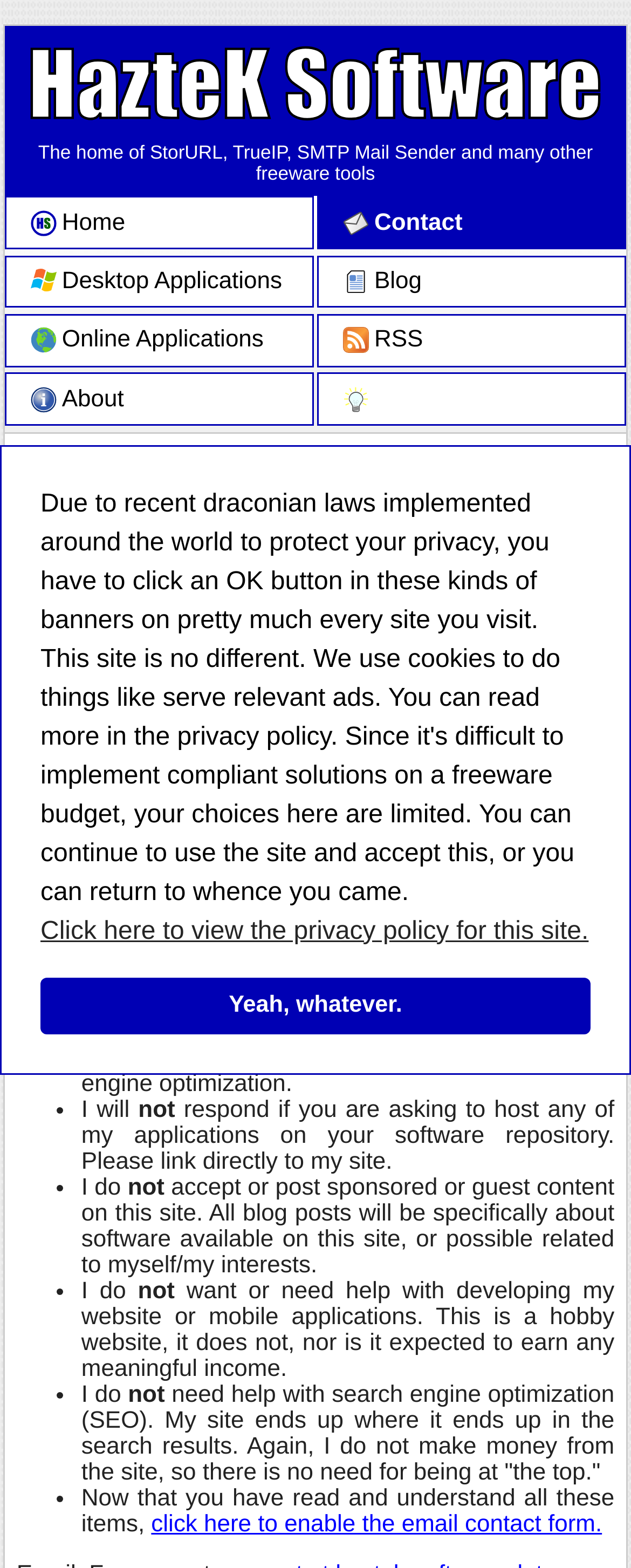What is required to enable the email contact form?
Using the image, respond with a single word or phrase.

Reading and understanding the items